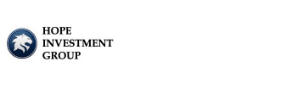Generate an elaborate description of what you see in the image.

The image features the logo of HOPE Investment Group, prominently displayed alongside the organization's name. The logo includes a stylized depiction of a lion, symbolizing strength and leadership, which complements the professional identity of the investment group. The text "HOPE INVESTMENT GROUP" is rendered in a bold, modern font, reinforcing the group's commitment to empowerment and strategic support in financial endeavors. This visual representation encapsulates the mission of the organization, focusing on community development and investment opportunities.